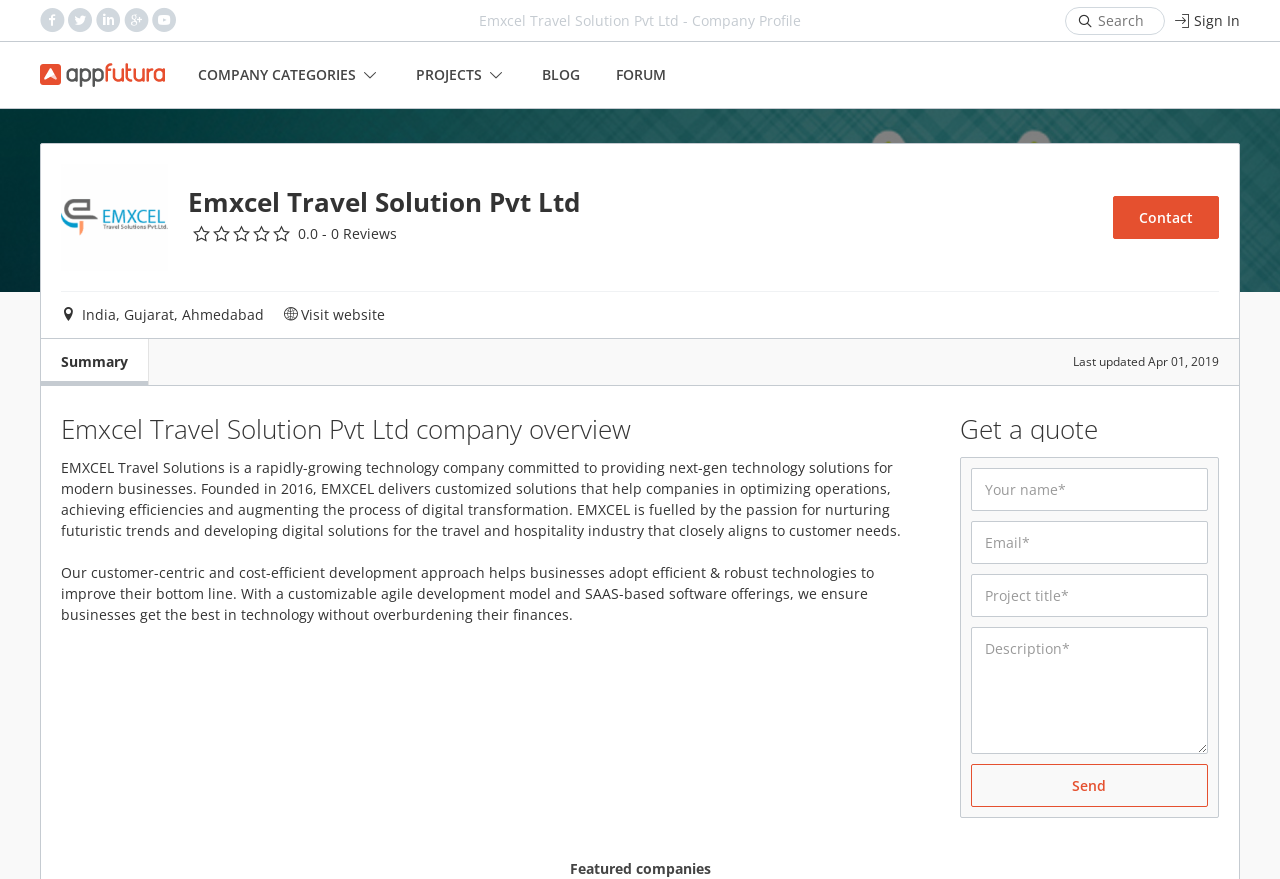Please find the bounding box coordinates of the element's region to be clicked to carry out this instruction: "View Email List".

None